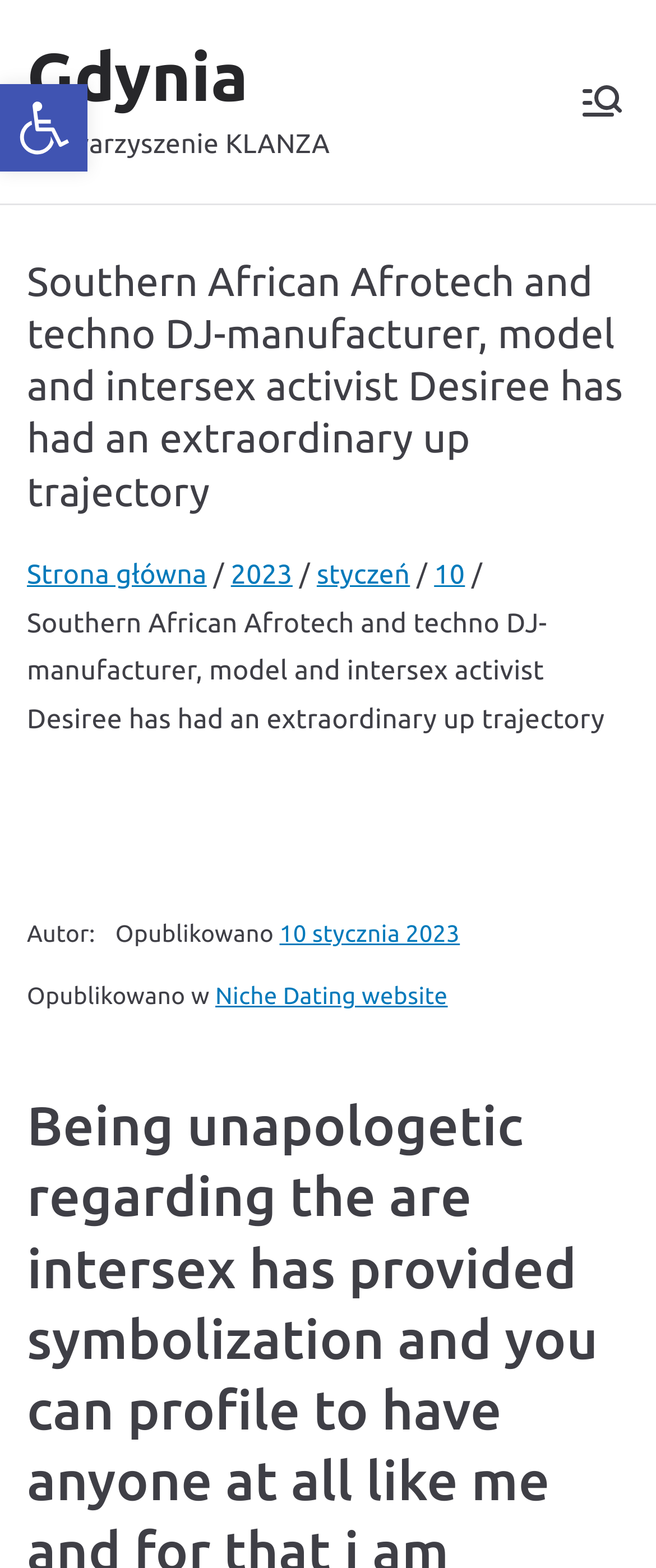Generate a thorough caption that explains the contents of the webpage.

The webpage is about Southern African Afrotech and techno DJ-manufacturer, model, and intersex activist Desiree, who has had an extraordinary up trajectory. At the top left, there is a button to open the toolbar accessibility tools, accompanied by a small image. Next to it, there is a link to "Gdynia" and a static text "Stowarzyszenie KLANZA". 

On the top right, there is a button for the main menu, indicated by an image. Below the top section, there is a heading that repeats the title of the webpage. Underneath the heading, there is a navigation section labeled "Okruszki", which contains links to "Strona główna", "2023", "styczeń", and "10". 

Further down, there is a section that appears to be an article or blog post. It has a static text that repeats the title, followed by information about the author, publication date, and category. The publication date is specified as "10 stycznia 2023" and is accompanied by a time element. The category is listed as "Niche Dating website".